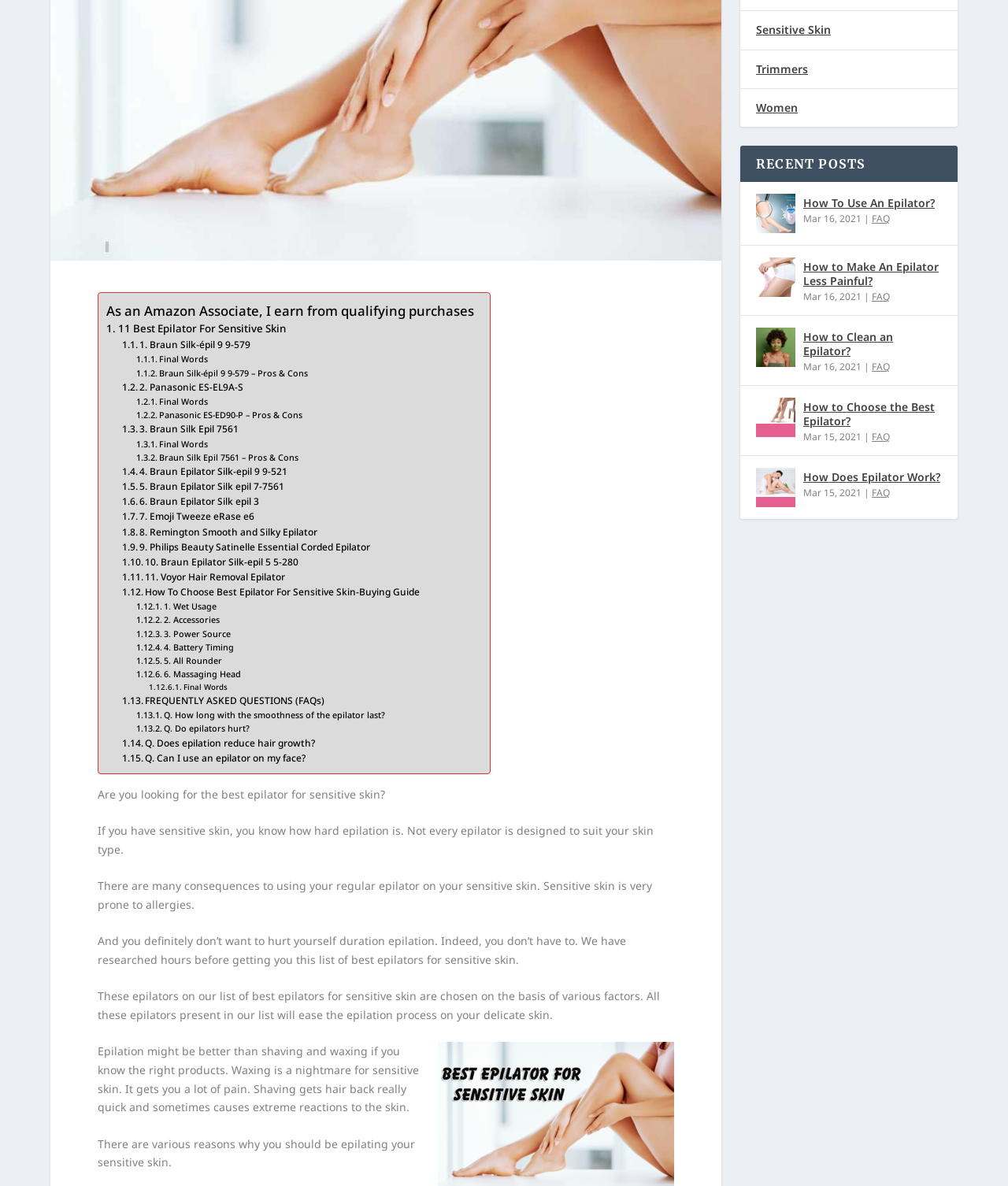Bounding box coordinates are given in the format (top-left x, top-left y, bottom-right x, bottom-right y). All values should be floating point numbers between 0 and 1. Provide the bounding box coordinate for the UI element described as: Q. Do epilators hurt?

[0.135, 0.61, 0.248, 0.621]